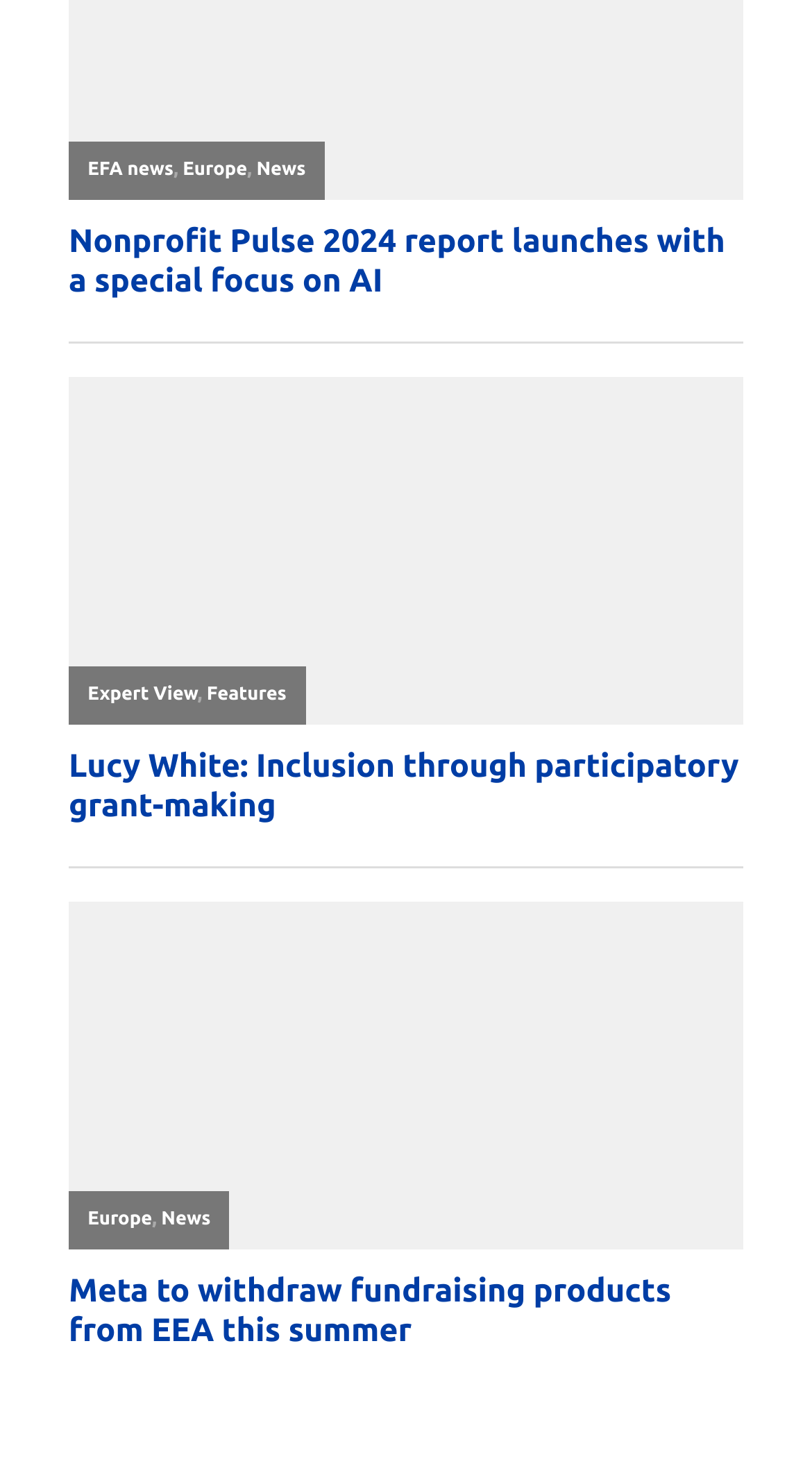How many links are in the top navigation bar?
Refer to the screenshot and respond with a concise word or phrase.

3